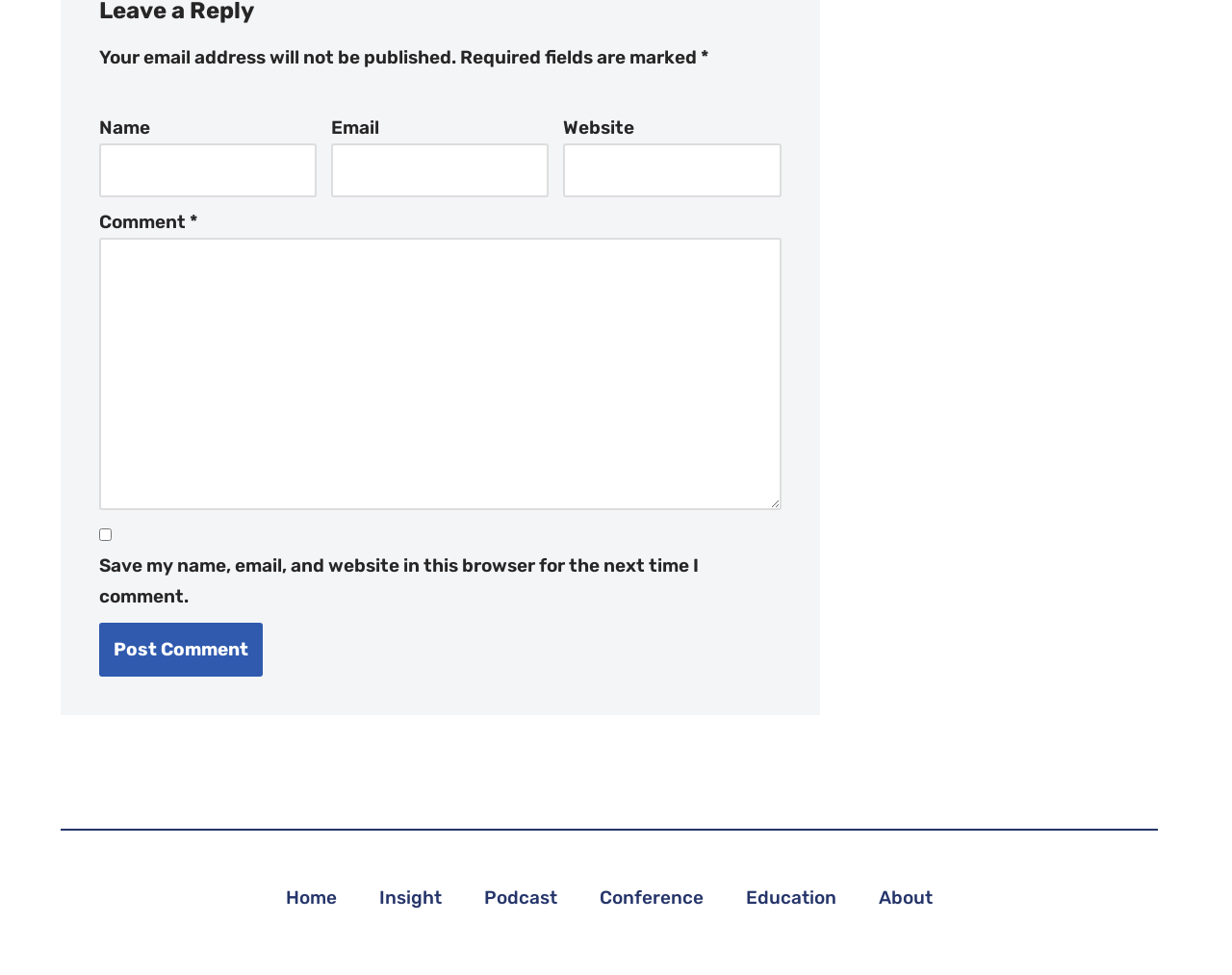Kindly provide the bounding box coordinates of the section you need to click on to fulfill the given instruction: "Type your email".

[0.269, 0.147, 0.445, 0.202]